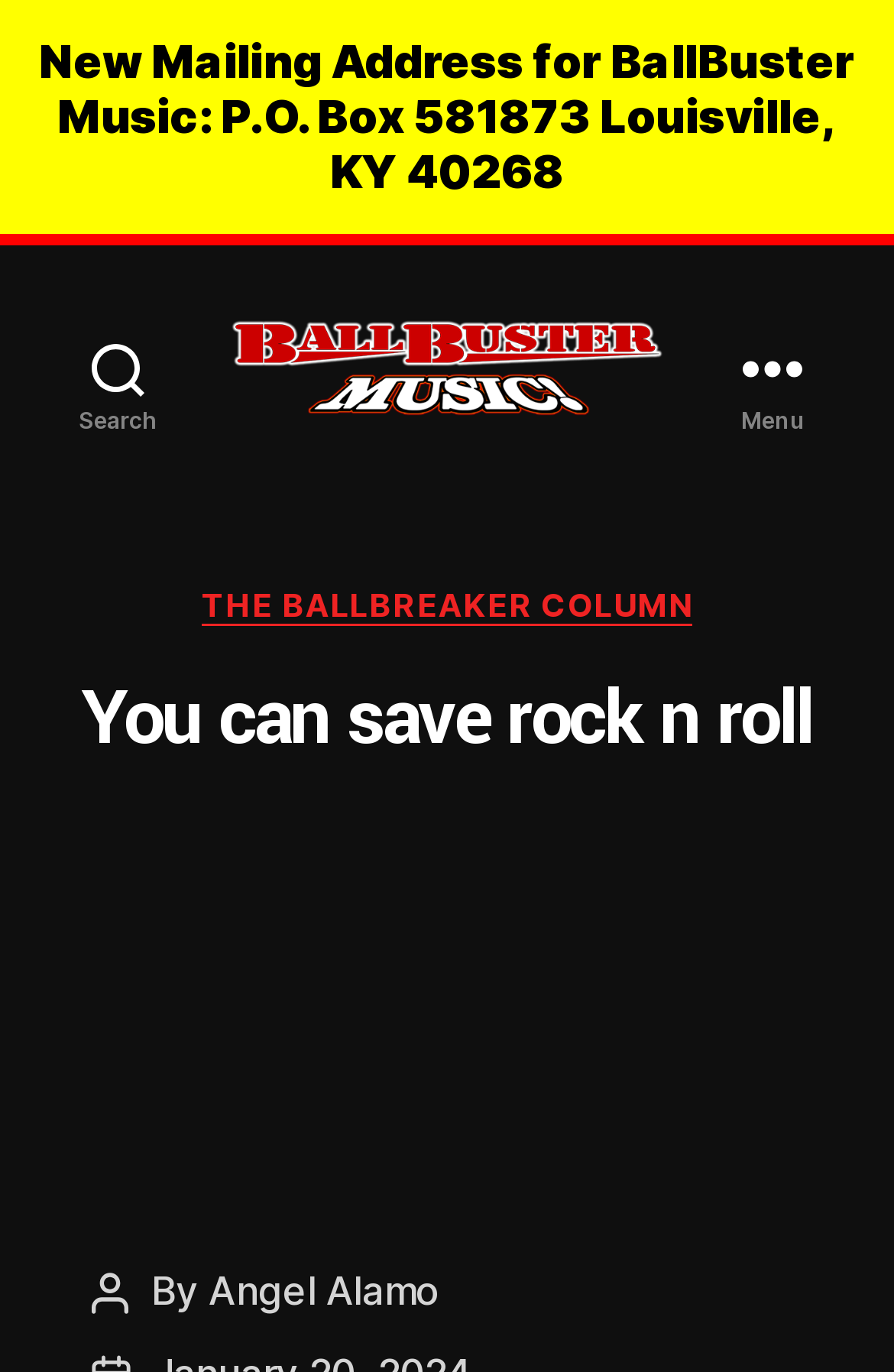What is the name of the website?
Could you give a comprehensive explanation in response to this question?

The name of the website can be found in the top-left corner of the webpage, where it says 'BallBuster Music' in a link format, which is also accompanied by an image with the same name.